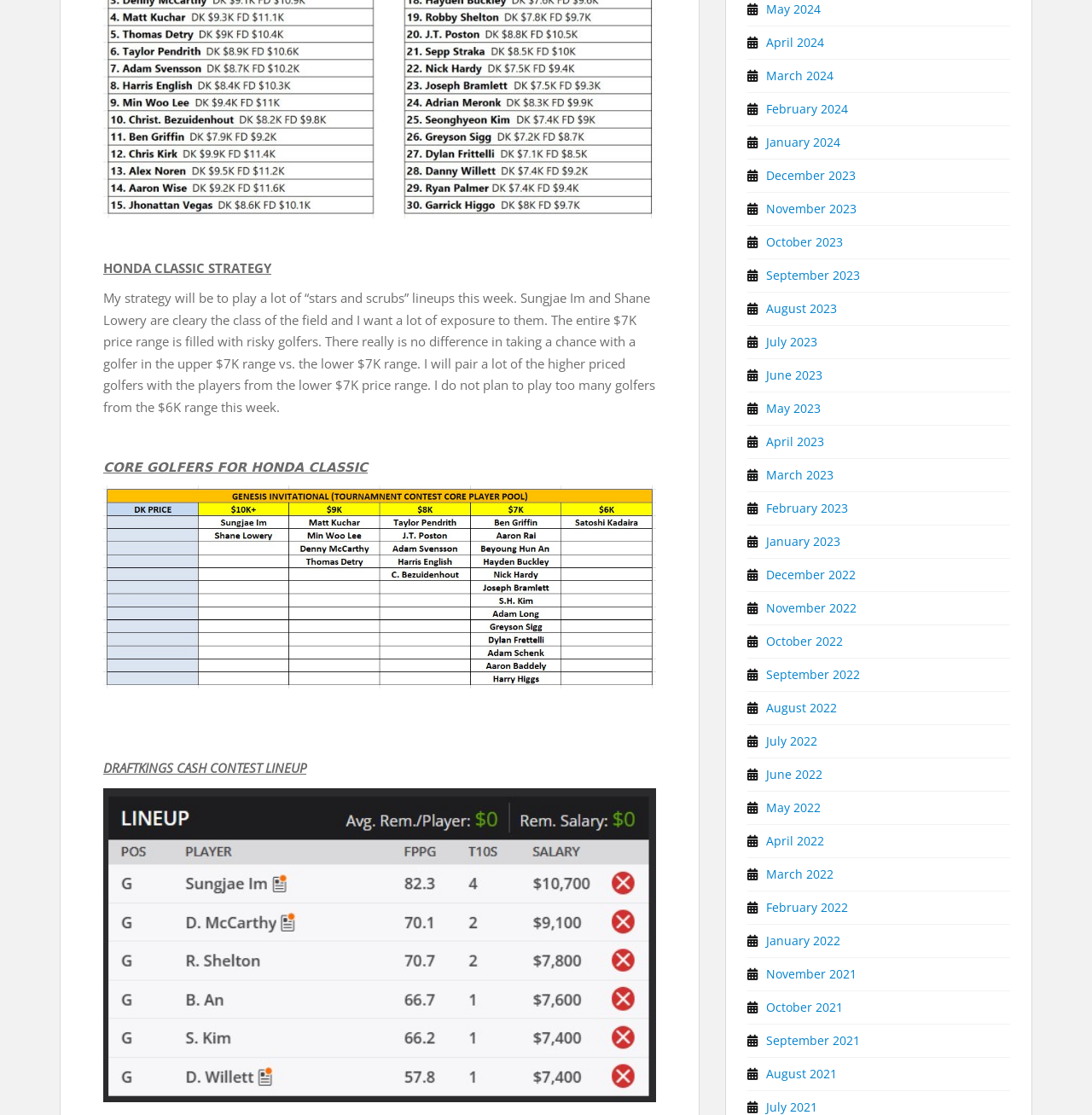Answer the question below with a single word or a brief phrase: 
What is the strategy for Honda Classic?

Stars and scrubs